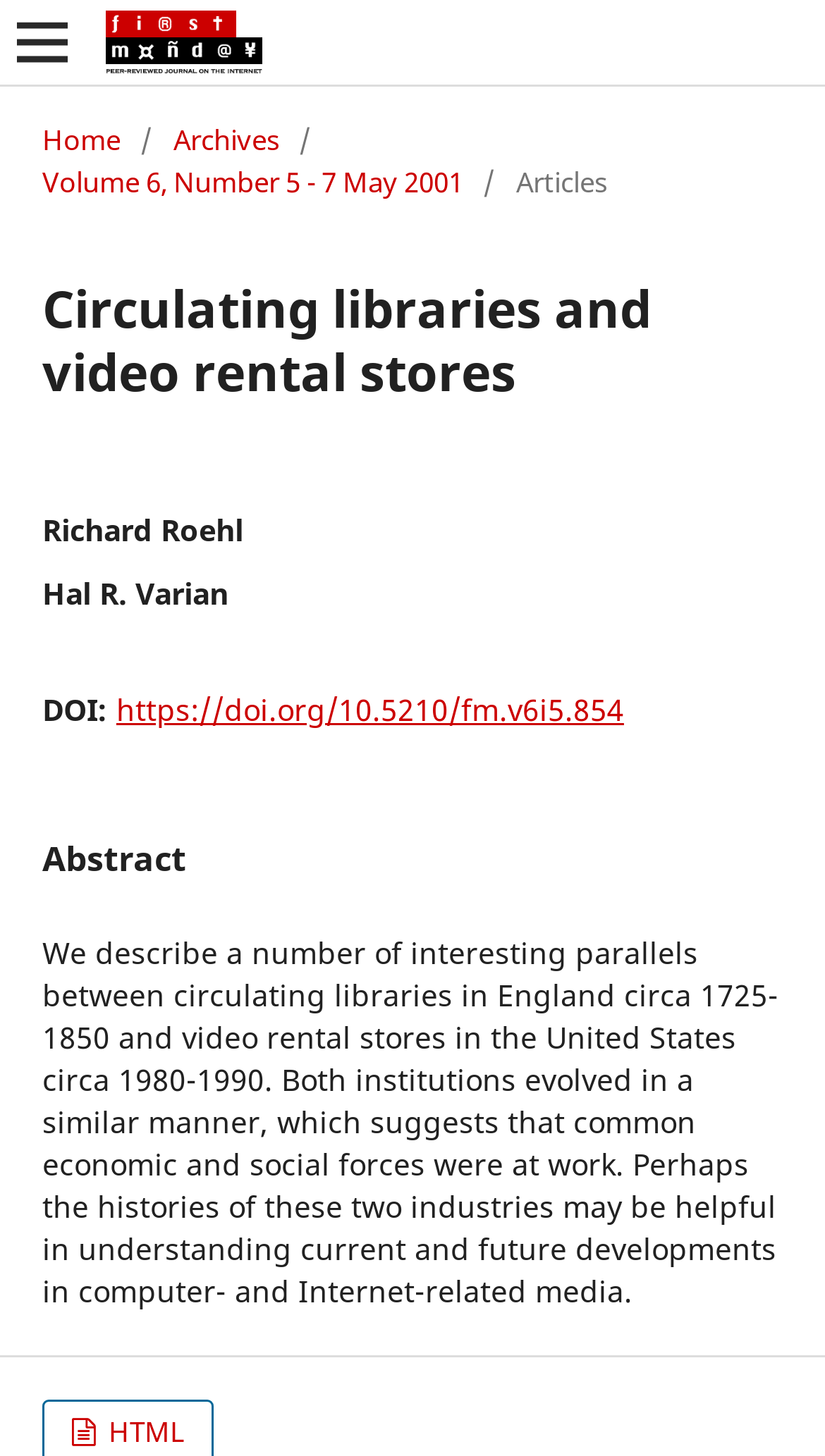Respond with a single word or phrase for the following question: 
How many links are in the navigation section?

4